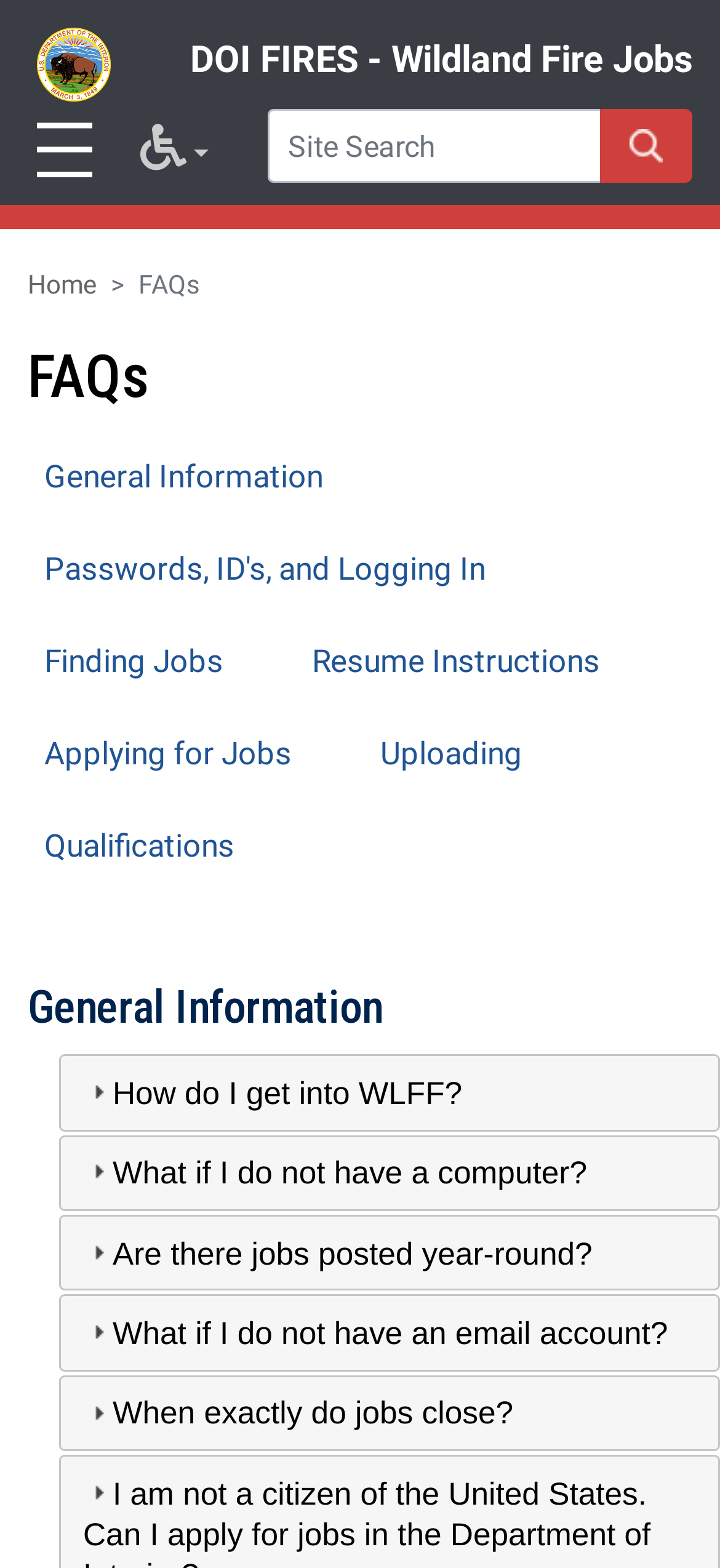What is the purpose of the 'Skip to main content' link?
Please give a detailed and thorough answer to the question, covering all relevant points.

I inferred that the purpose of the 'Skip to main content' link is to allow users to bypass the header and navigation sections and go directly to the main content of the webpage.